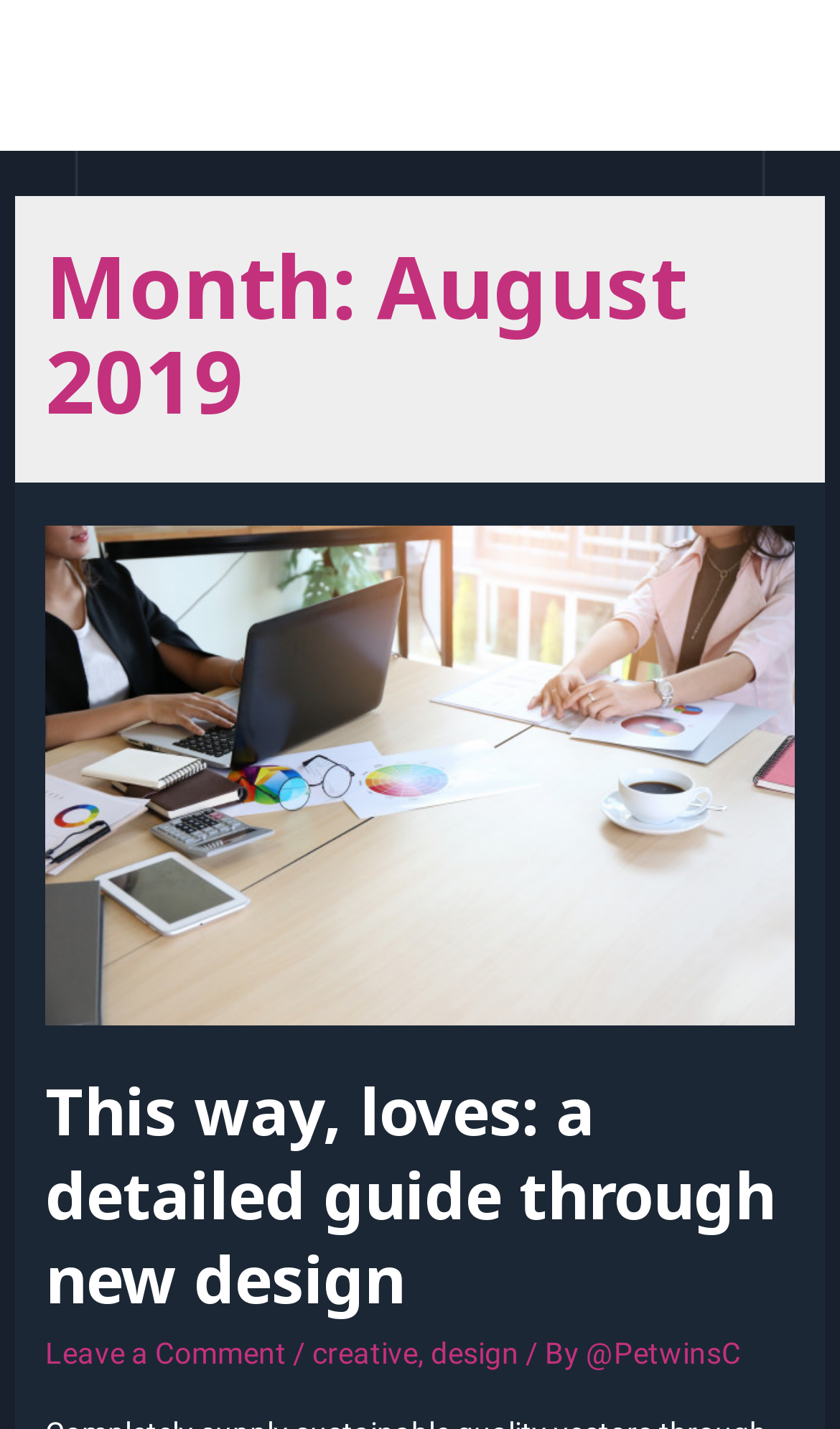Based on the element description creative, identify the bounding box coordinates for the UI element. The coordinates should be in the format (top-left x, top-left y, bottom-right x, bottom-right y) and within the 0 to 1 range.

[0.372, 0.935, 0.498, 0.959]